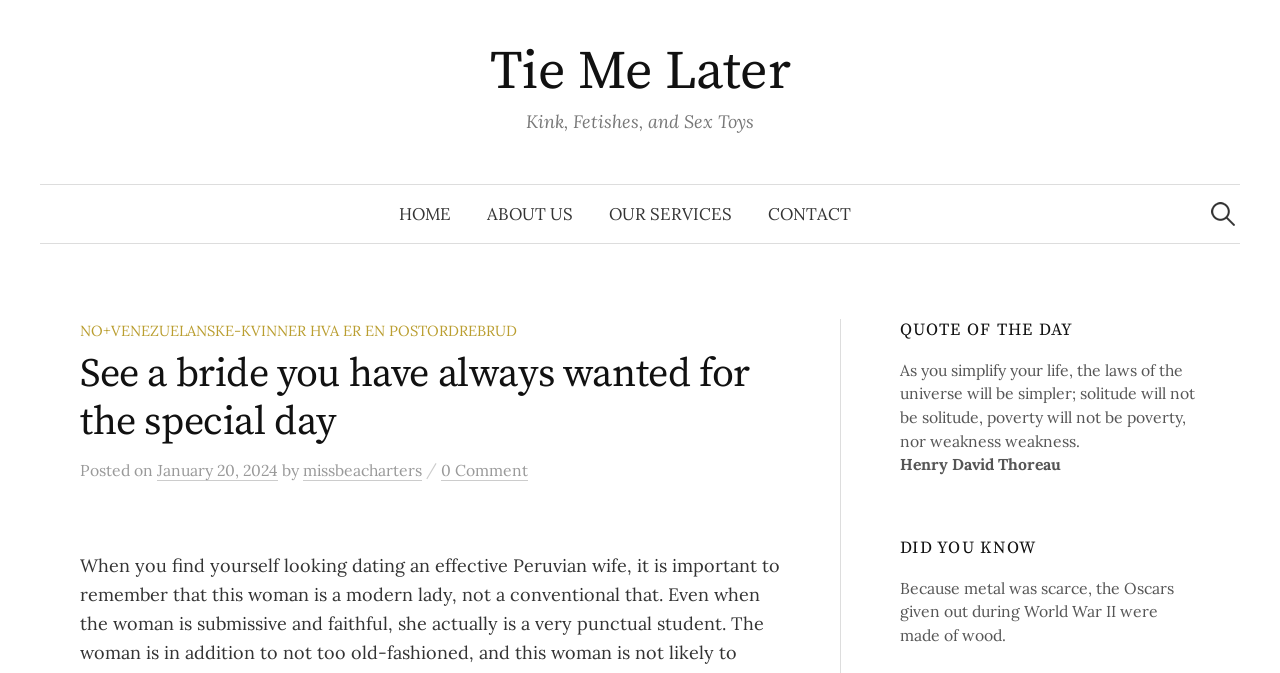Determine the primary headline of the webpage.

See a bride you have always wanted for the special day